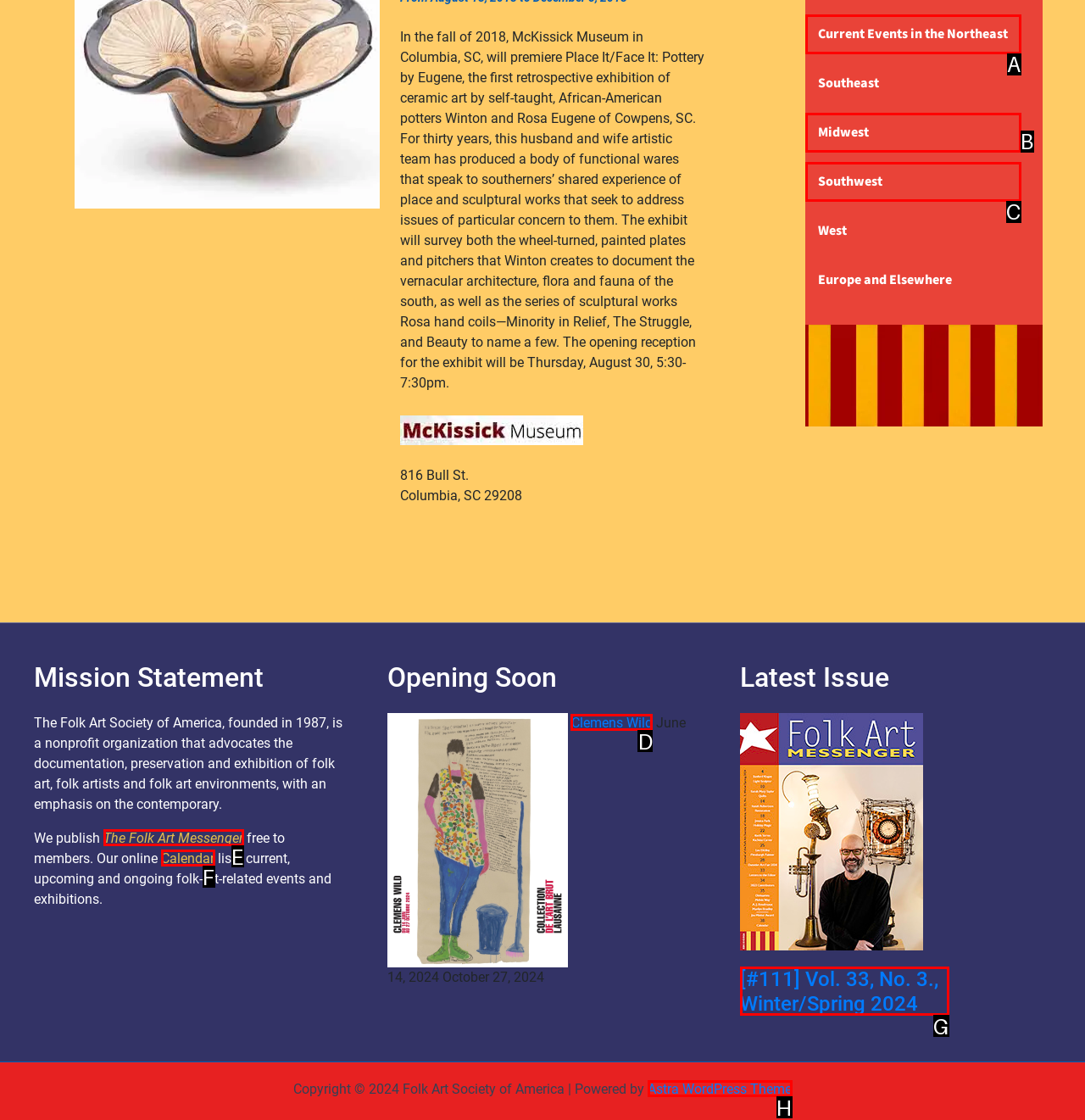Determine which HTML element matches the given description: Clemens Wild. Provide the corresponding option's letter directly.

D